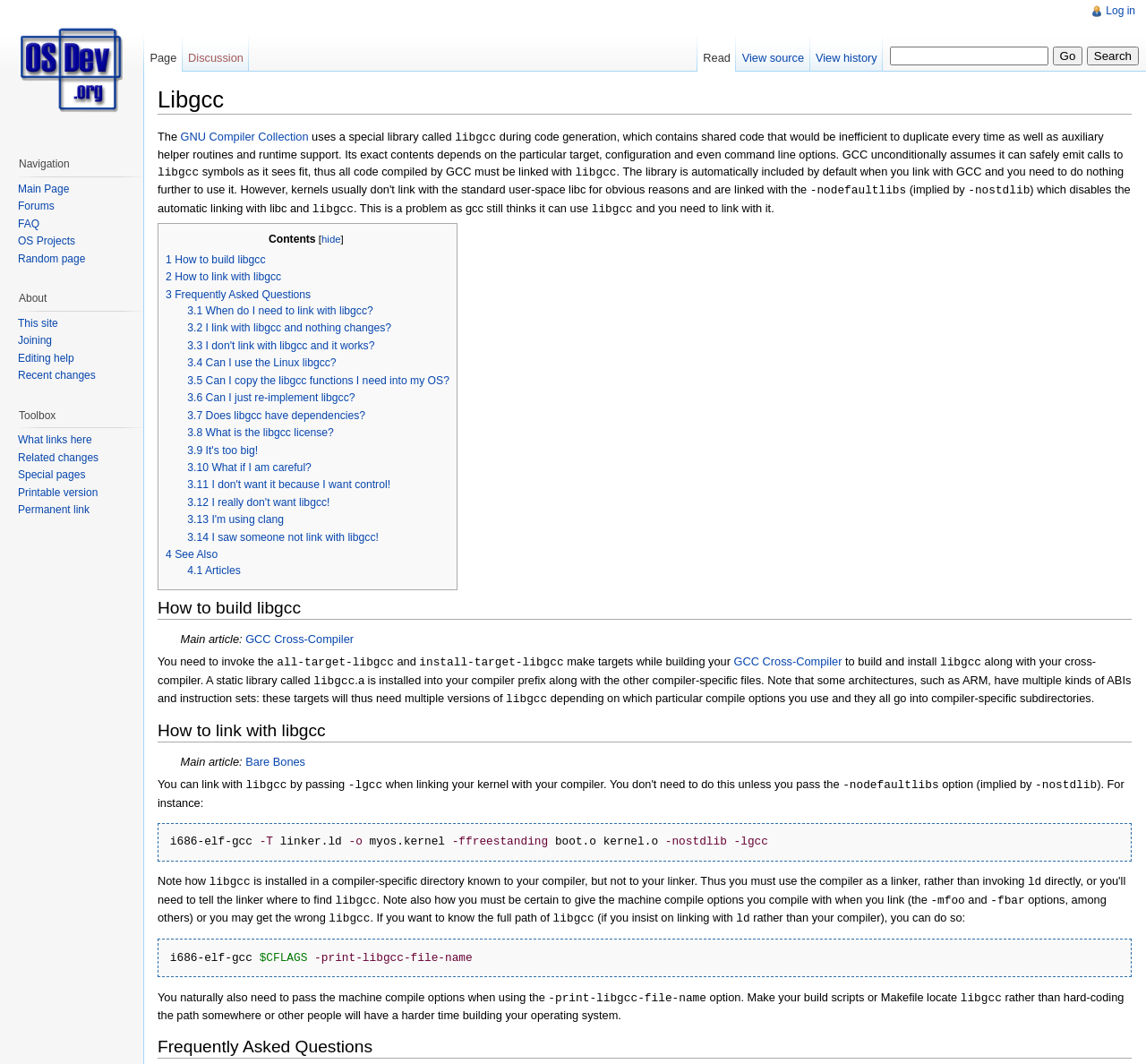Please predict the bounding box coordinates of the element's region where a click is necessary to complete the following instruction: "Click on 'How to build libgcc'". The coordinates should be represented by four float numbers between 0 and 1, i.e., [left, top, right, bottom].

[0.138, 0.555, 0.988, 0.583]